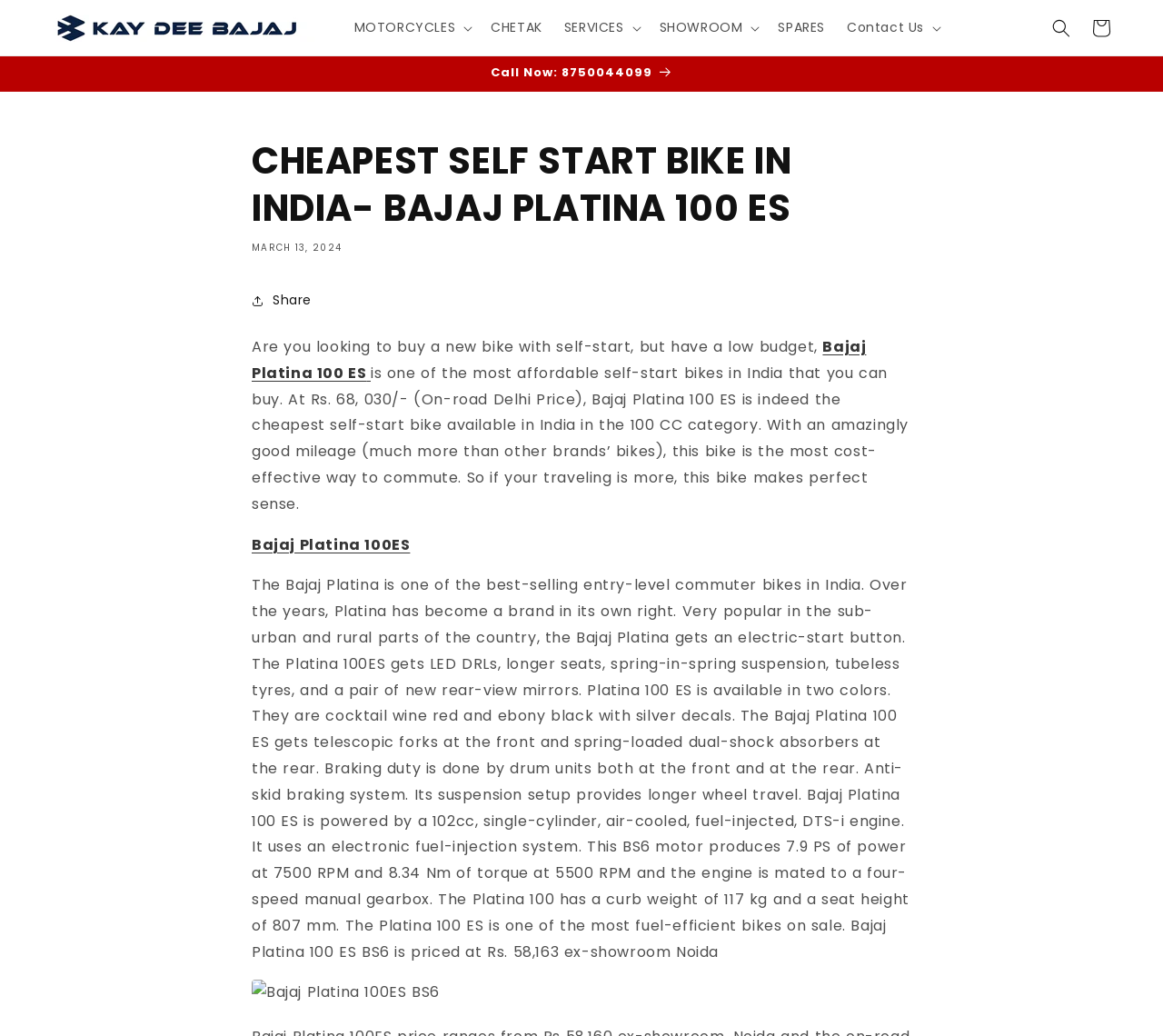Determine the coordinates of the bounding box that should be clicked to complete the instruction: "Enter your name". The coordinates should be represented by four float numbers between 0 and 1: [left, top, right, bottom].

None